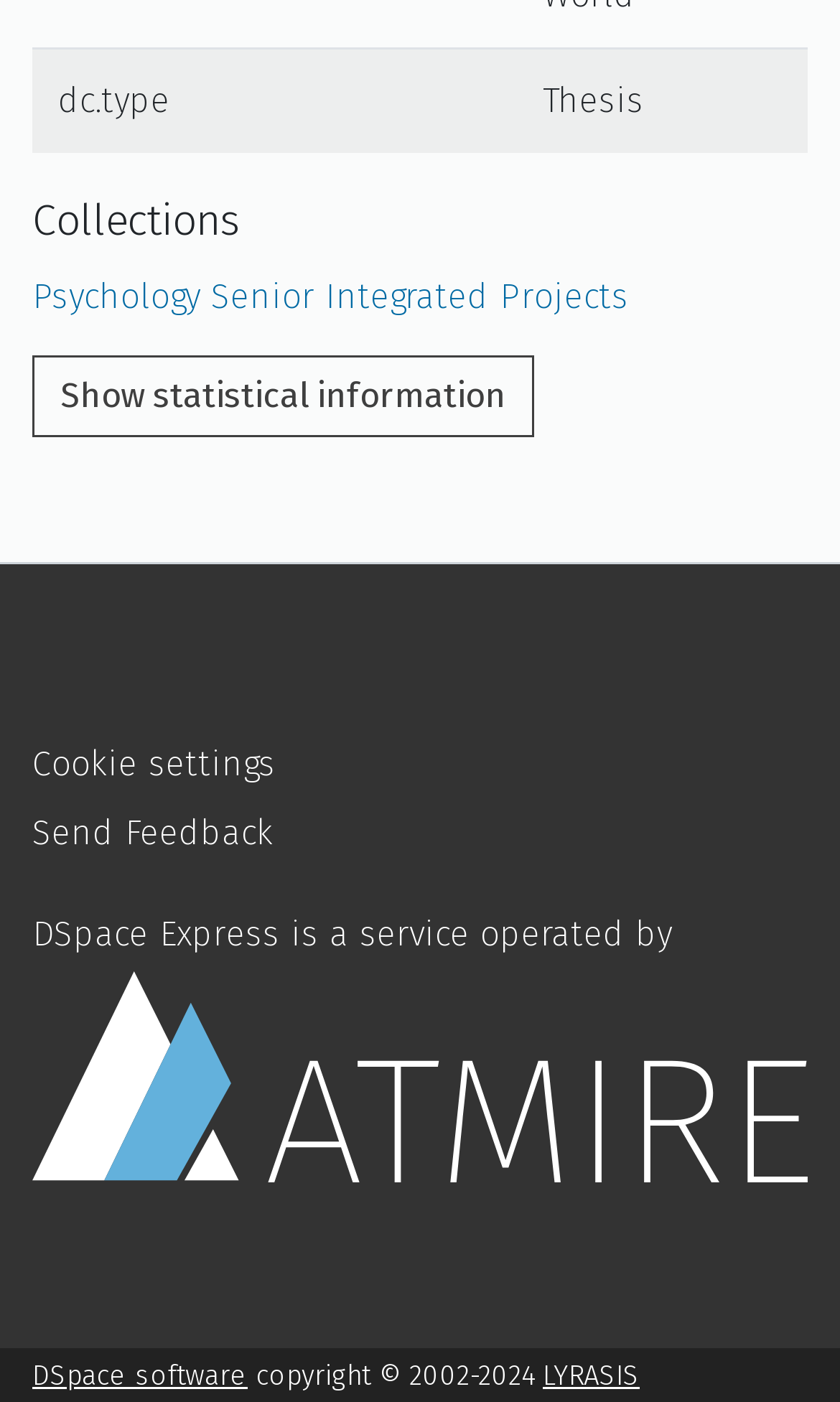From the element description Psychology Senior Integrated Projects, predict the bounding box coordinates of the UI element. The coordinates must be specified in the format (top-left x, top-left y, bottom-right x, bottom-right y) and should be within the 0 to 1 range.

[0.038, 0.197, 0.749, 0.226]